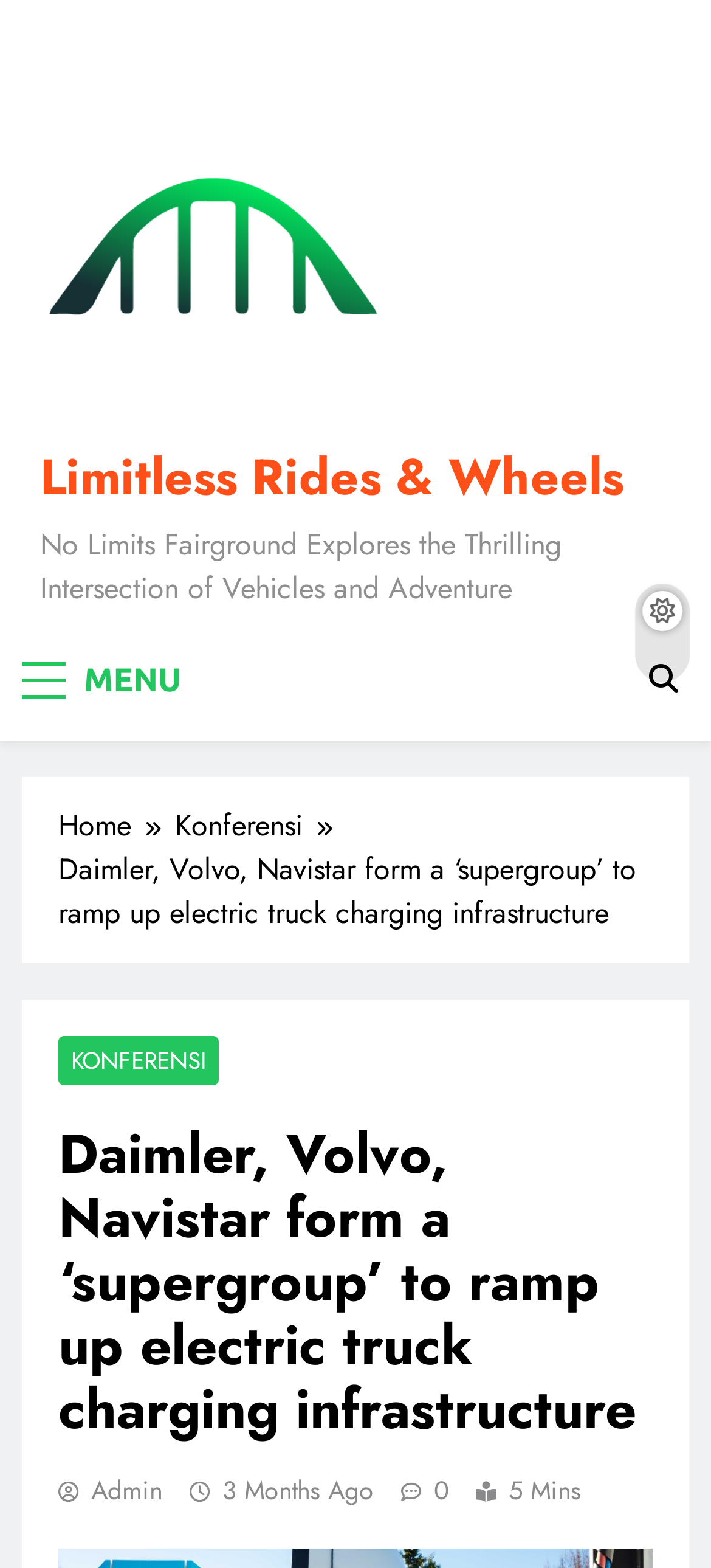Please locate the bounding box coordinates of the element that should be clicked to complete the given instruction: "Click on Steffisburg".

None